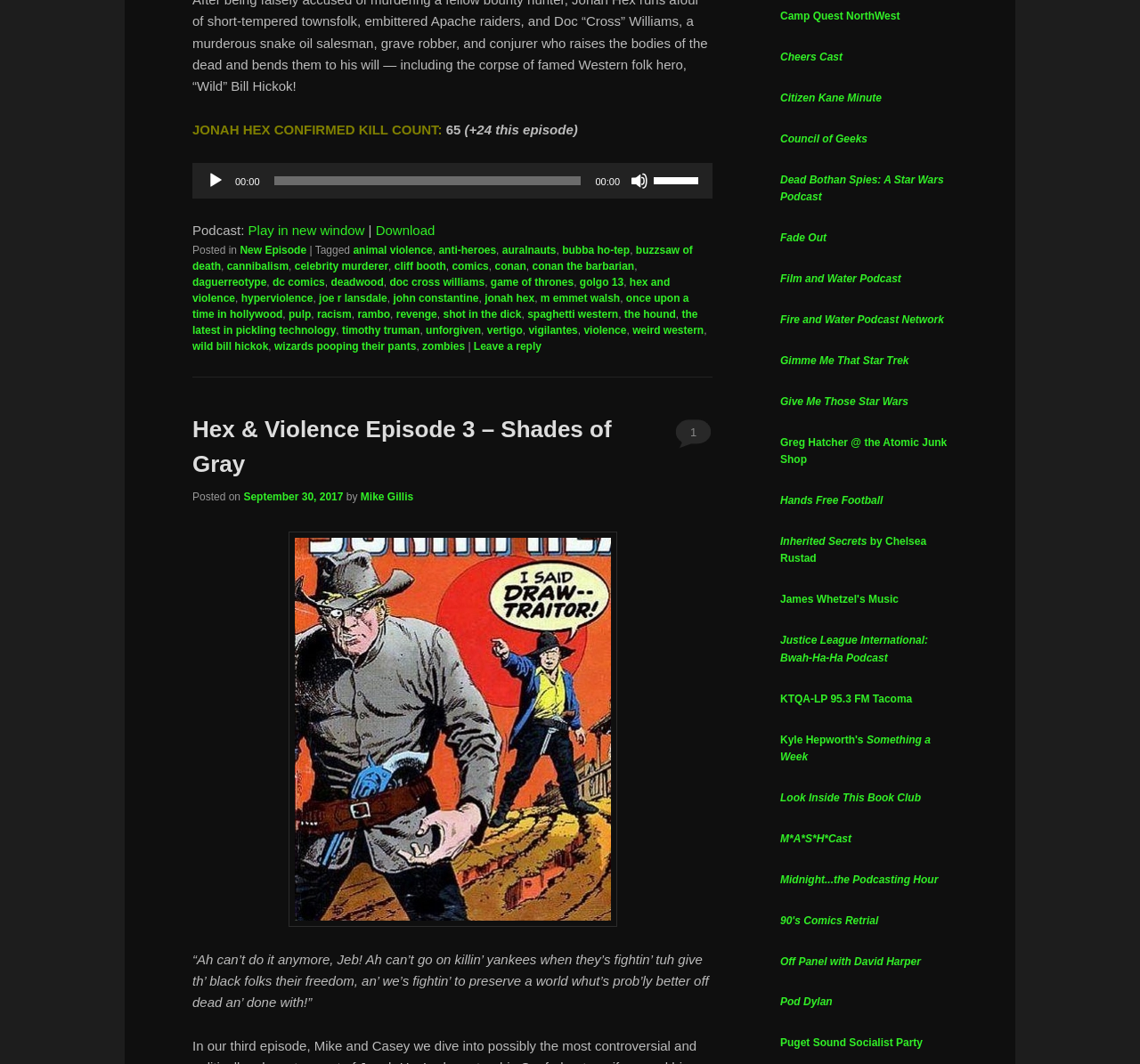Determine the bounding box for the UI element described here: "zombies".

[0.37, 0.32, 0.408, 0.332]